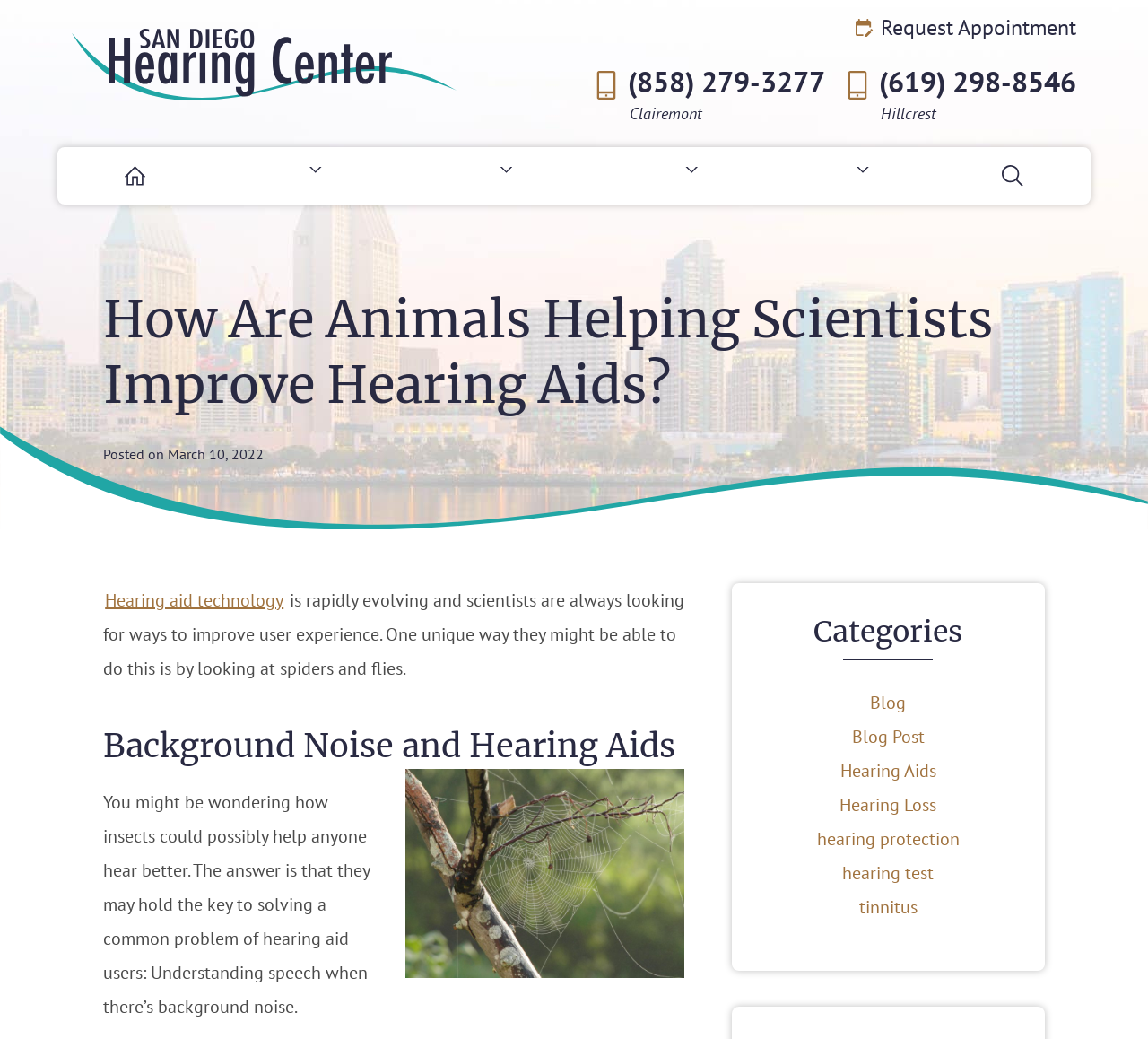Your task is to extract the text of the main heading from the webpage.

How Are Animals Helping Scientists Improve Hearing Aids?